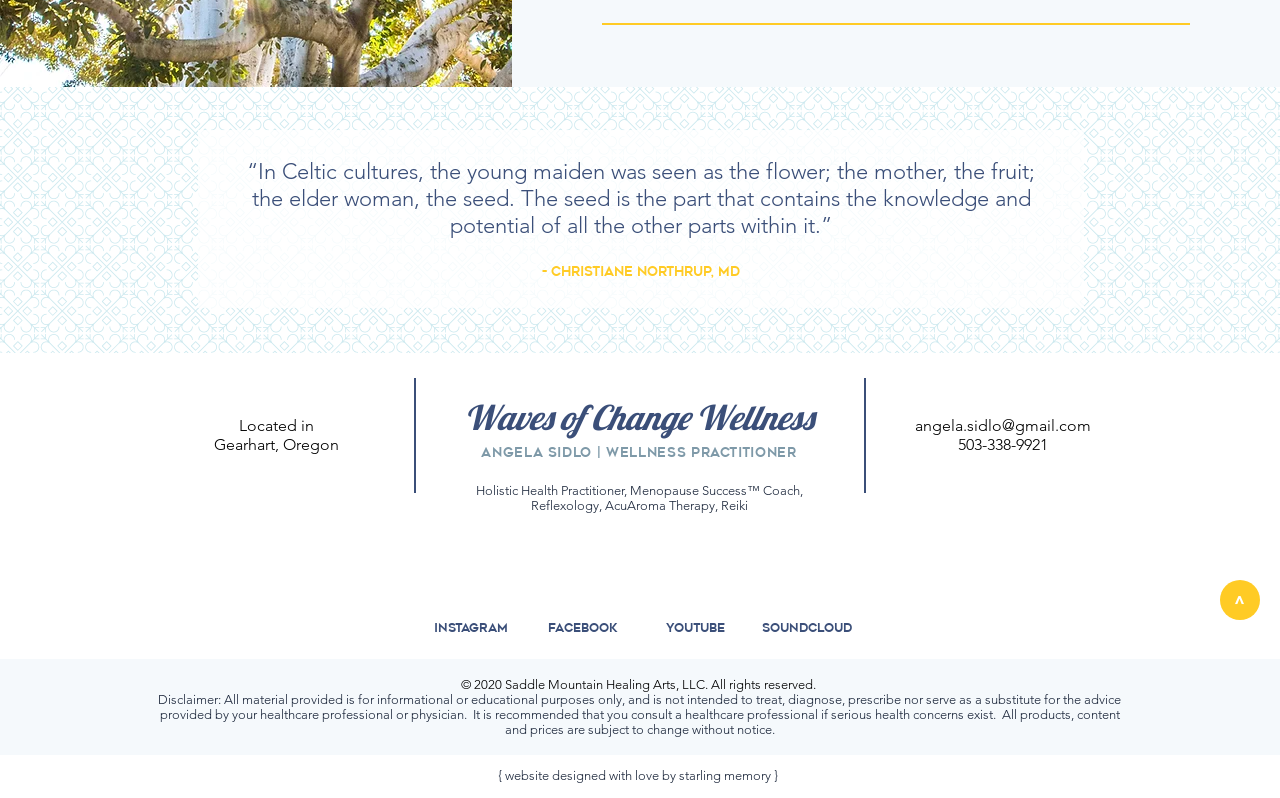Determine the bounding box for the described HTML element: "FACEBOOK". Ensure the coordinates are four float numbers between 0 and 1 in the format [left, top, right, bottom].

[0.412, 0.765, 0.499, 0.81]